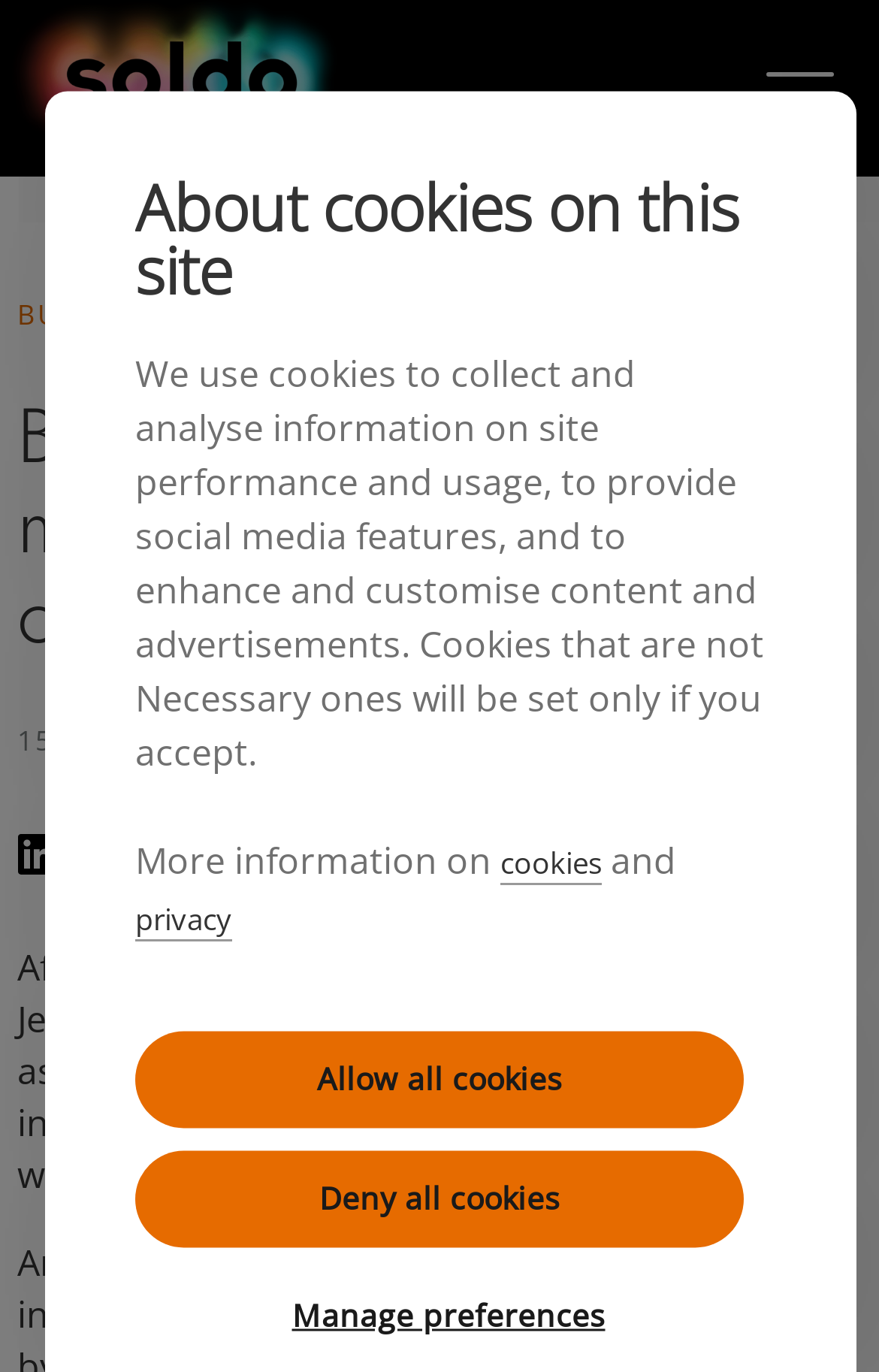Specify the bounding box coordinates of the area that needs to be clicked to achieve the following instruction: "Visit the FT website".

[0.164, 0.799, 0.369, 0.835]